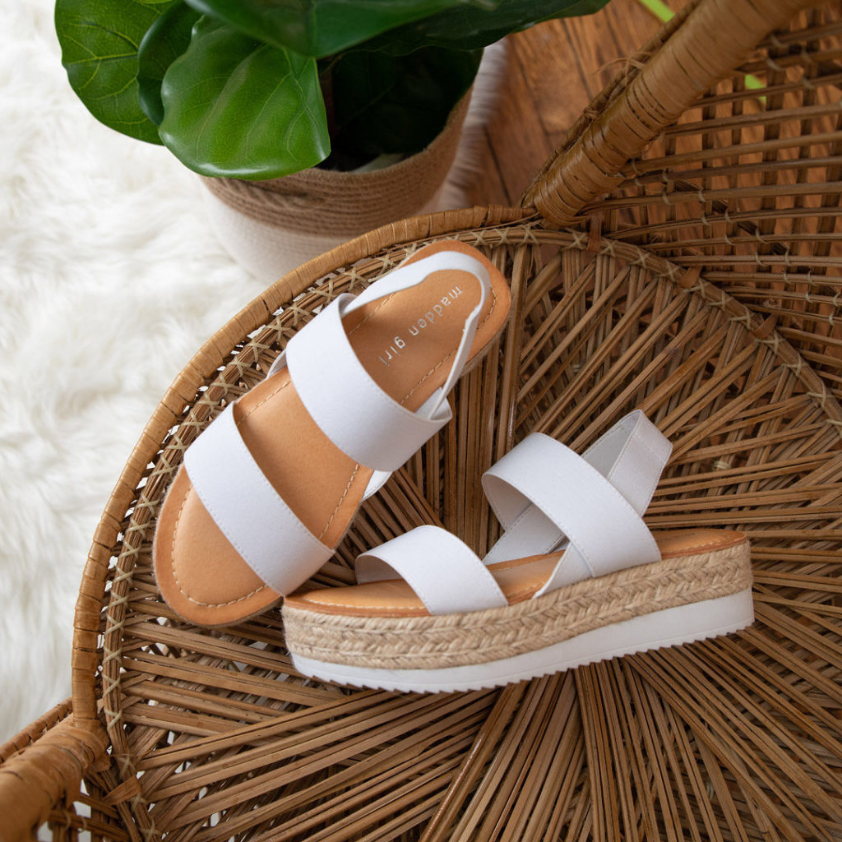Convey a rich and detailed description of the image.

The image showcases a stylish pair of white flatform sandals, elegantly situated atop a woven circular surface. The sandals feature two wide fabric straps that provide a secure fit, complemented by a natural cork-like platform that adds height while ensuring comfort. The sandals are displayed in a well-lit setting, with soft textures surrounding them, creating a summery vibe. A green potted plant in the background adds a touch of freshness to the aesthetic, enhancing the casual and chic feel. Perfect for elevating any outfit, these sandals are a versatile addition to your summer wardrobe, inviting you to explore how to wear flatform sandals with confidence.